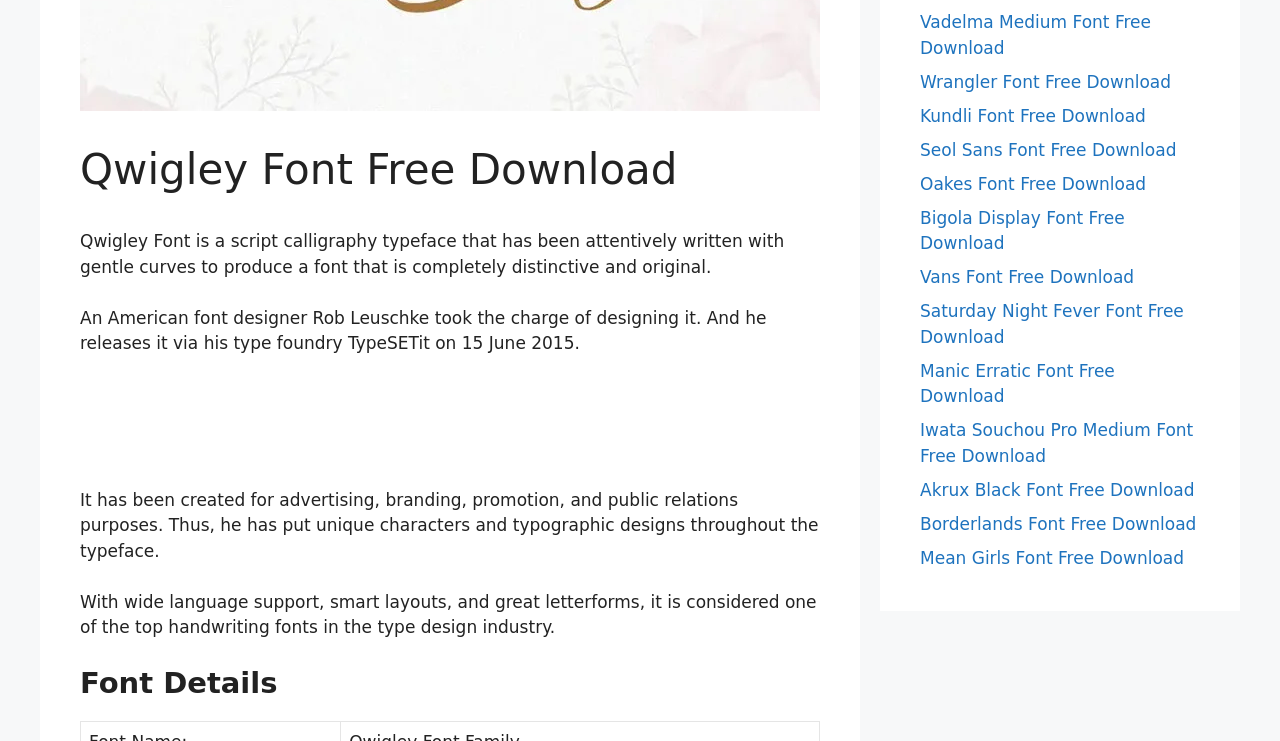Locate the UI element that matches the description Bigola Display Font Free Download in the webpage screenshot. Return the bounding box coordinates in the format (top-left x, top-left y, bottom-right x, bottom-right y), with values ranging from 0 to 1.

[0.719, 0.28, 0.879, 0.342]